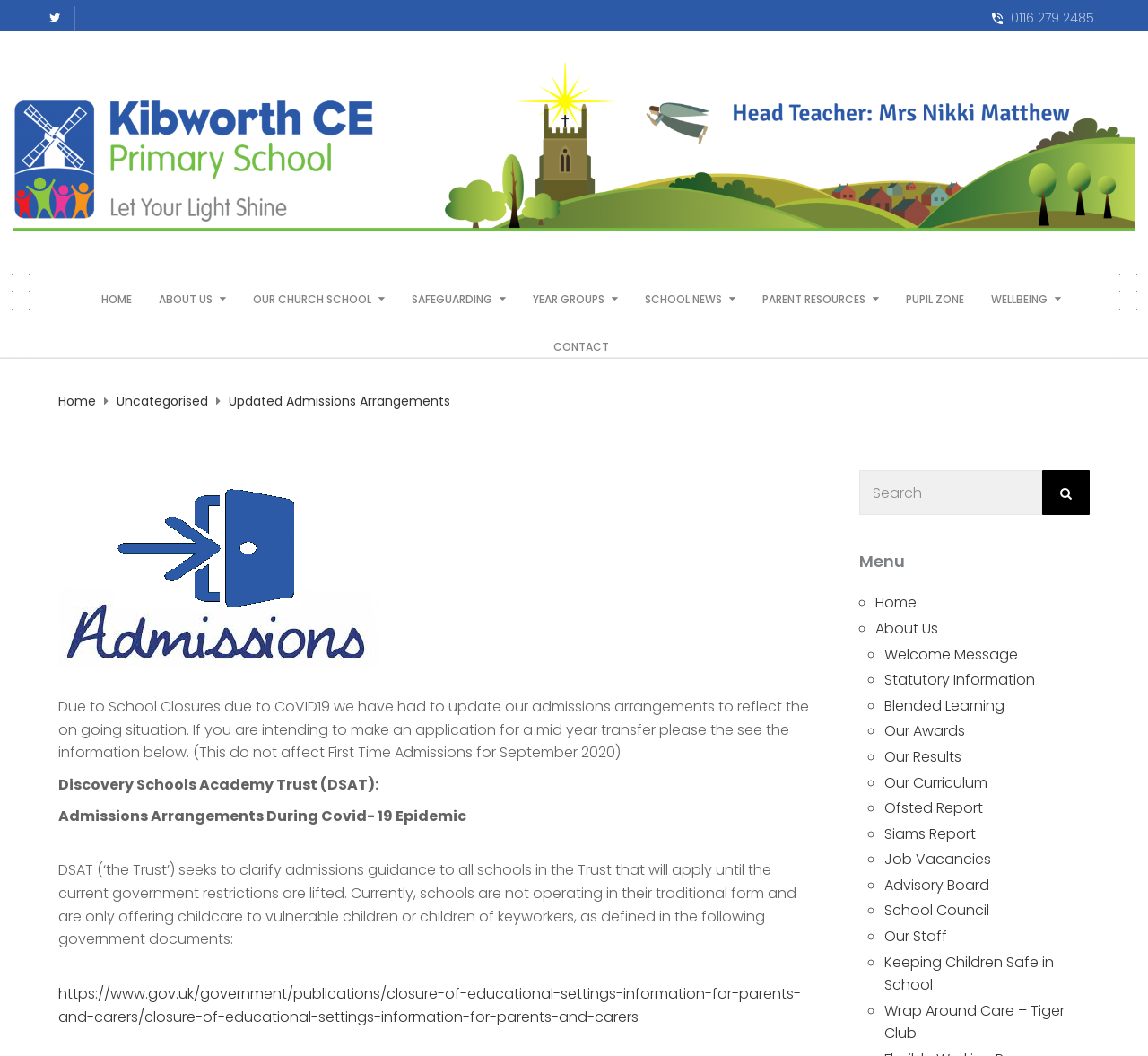Elaborate on the webpage's design and content in a detailed caption.

The webpage is about Kibworth CE Primary School's updated admissions arrangements due to the COVID-19 pandemic. At the top, there is a phone number "0116 279 2485" and a figure with a link. Below that, there is a navigation menu with links to "HOME", "OUR CHURCH SCHOOL", "YEAR GROUPS", "PARENT RESOURCES", "PUPIL ZONE", "WELLBEING", and "CONTACT".

On the left side, there is a breadcrumbs navigation with links to "Home" and "Uncategorised". Below that, there is a section with static text explaining the updated admissions arrangements due to school closures during the pandemic. This section includes information about the Discovery Schools Academy Trust (DSAT) and its admissions guidance during the pandemic.

Further down, there is a link to a government document about the closure of educational settings. On the right side, there is a search box with a search icon. Below that, there is a menu with links to various pages, including "Home", "About Us", "Welcome Message", "Statutory Information", and others.

The overall structure of the webpage is divided into sections, with the main content on the left and the navigation menus on the top and right sides. The text is organized in a clear and readable manner, with headings and paragraphs explaining the updated admissions arrangements and providing relevant information.